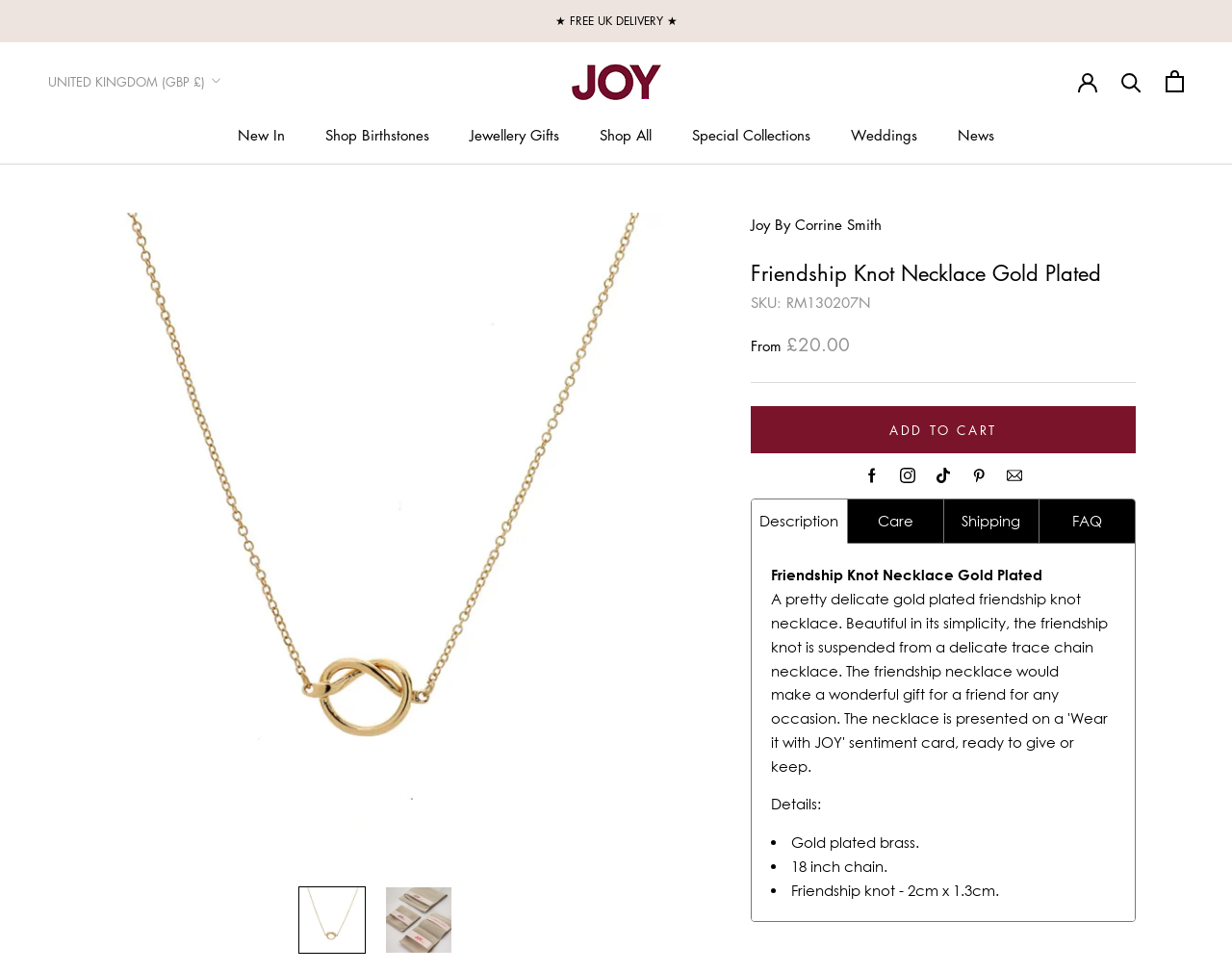Locate the bounding box coordinates of the region to be clicked to comply with the following instruction: "Go to the Home page". The coordinates must be four float numbers between 0 and 1, in the form [left, top, right, bottom].

None